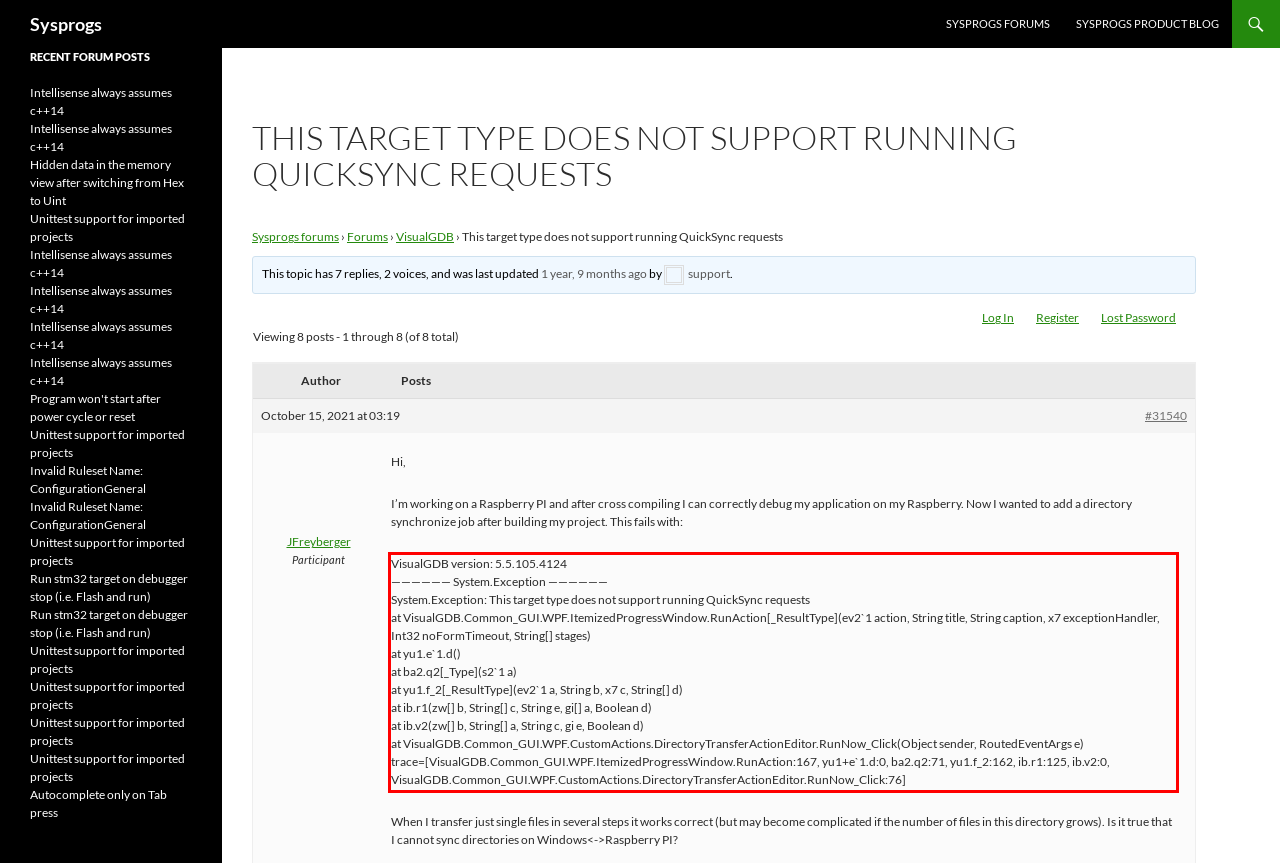From the given screenshot of a webpage, identify the red bounding box and extract the text content within it.

VisualGDB version: 5.5.105.4124 —————— System.Exception —————— System.Exception: This target type does not support running QuickSync requests at VisualGDB.Common_GUI.WPF.ItemizedProgressWindow.RunAction[_ResultType](ev2`1 action, String title, String caption, x7 exceptionHandler, Int32 noFormTimeout, String[] stages) at yu1.e`1.d() at ba2.q2[_Type](s2`1 a) at yu1.f_2[_ResultType](ev2`1 a, String b, x7 c, String[] d) at ib.r1(zw[] b, String[] c, String e, gi[] a, Boolean d) at ib.v2(zw[] b, String[] a, String c, gi e, Boolean d) at VisualGDB.Common_GUI.WPF.CustomActions.DirectoryTransferActionEditor.RunNow_Click(Object sender, RoutedEventArgs e) trace=[VisualGDB.Common_GUI.WPF.ItemizedProgressWindow.RunAction:167, yu1+e`1.d:0, ba2.q2:71, yu1.f_2:162, ib.r1:125, ib.v2:0, VisualGDB.Common_GUI.WPF.CustomActions.DirectoryTransferActionEditor.RunNow_Click:76]